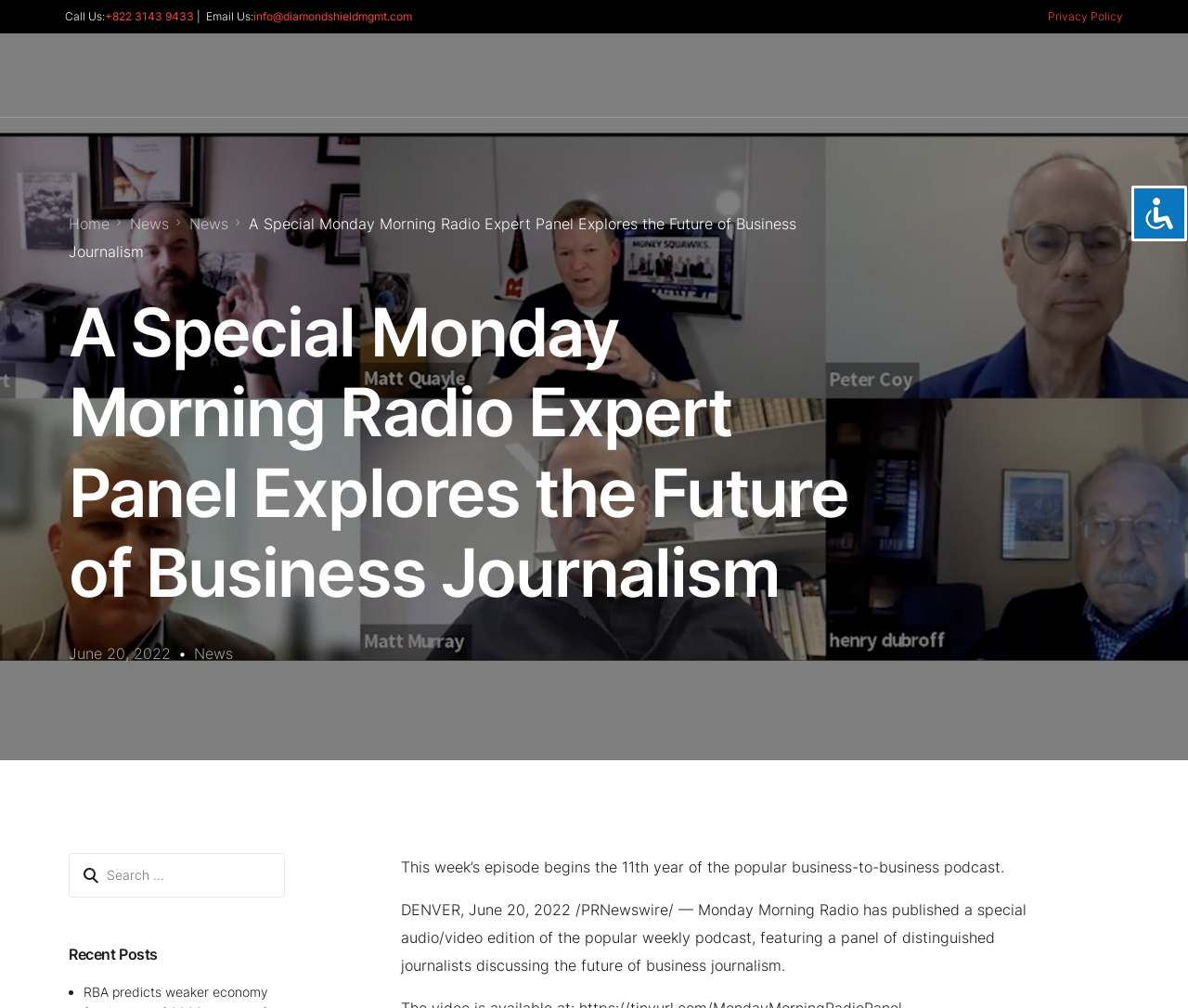Identify the coordinates of the bounding box for the element that must be clicked to accomplish the instruction: "Search for something".

[0.058, 0.846, 0.24, 0.891]